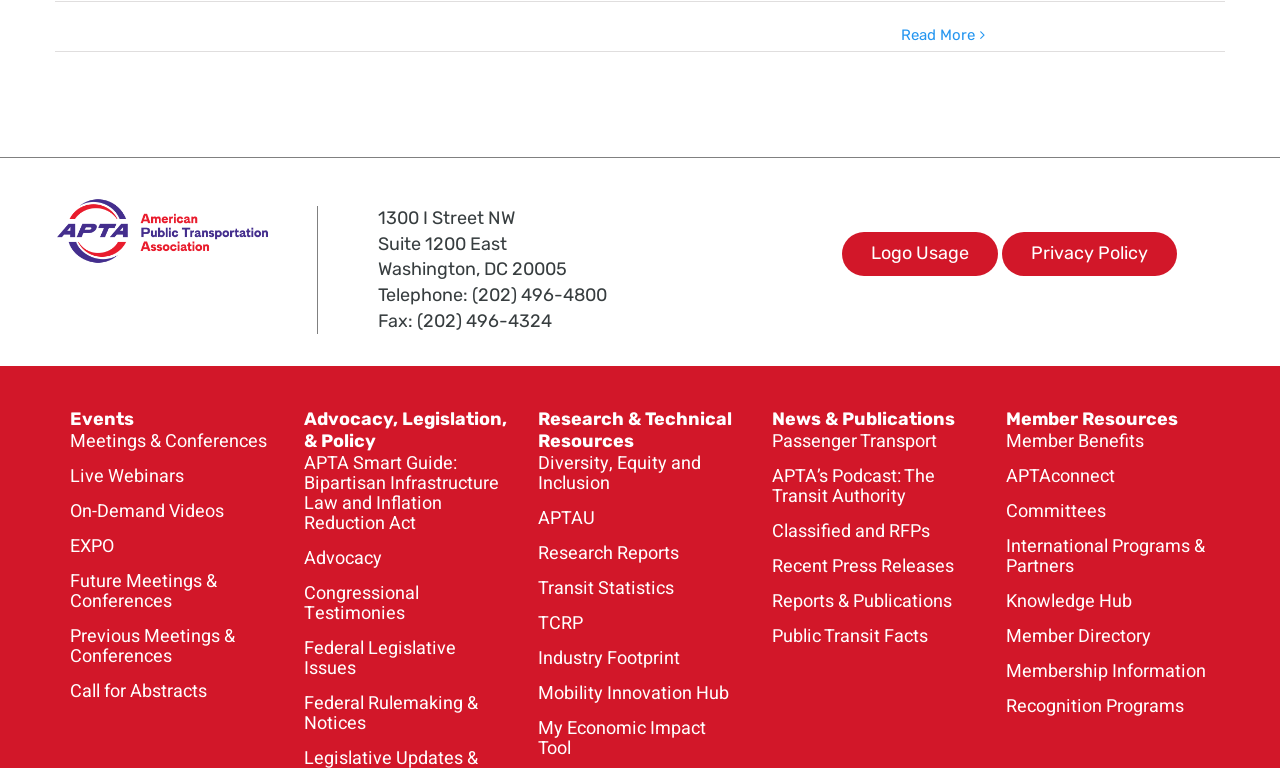Show the bounding box coordinates for the element that needs to be clicked to execute the following instruction: "Learn about APTA Smart Guide". Provide the coordinates in the form of four float numbers between 0 and 1, i.e., [left, top, right, bottom].

[0.238, 0.588, 0.396, 0.699]